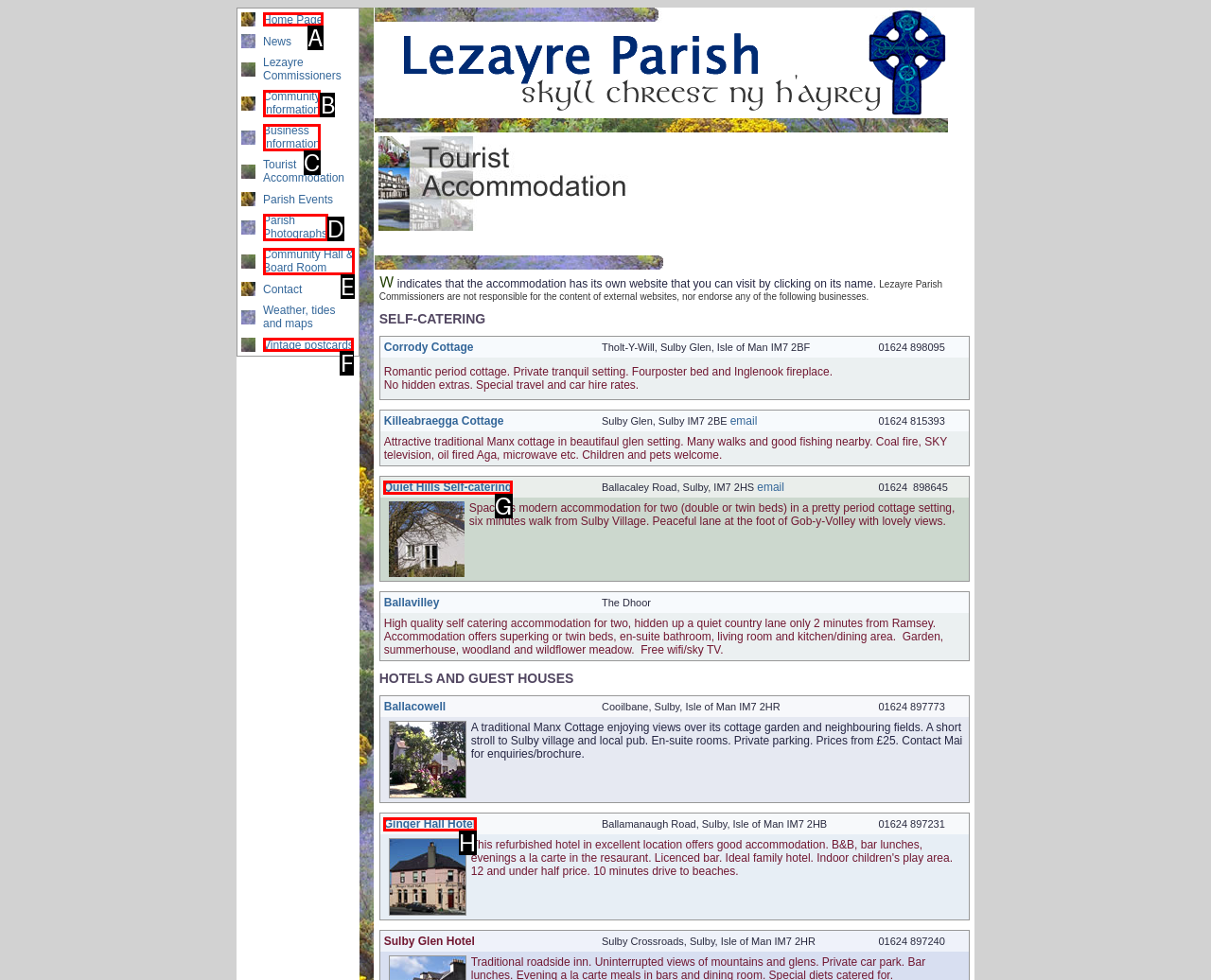Determine which option matches the element description: parent_node: Comment name="comment"
Answer using the letter of the correct option.

None